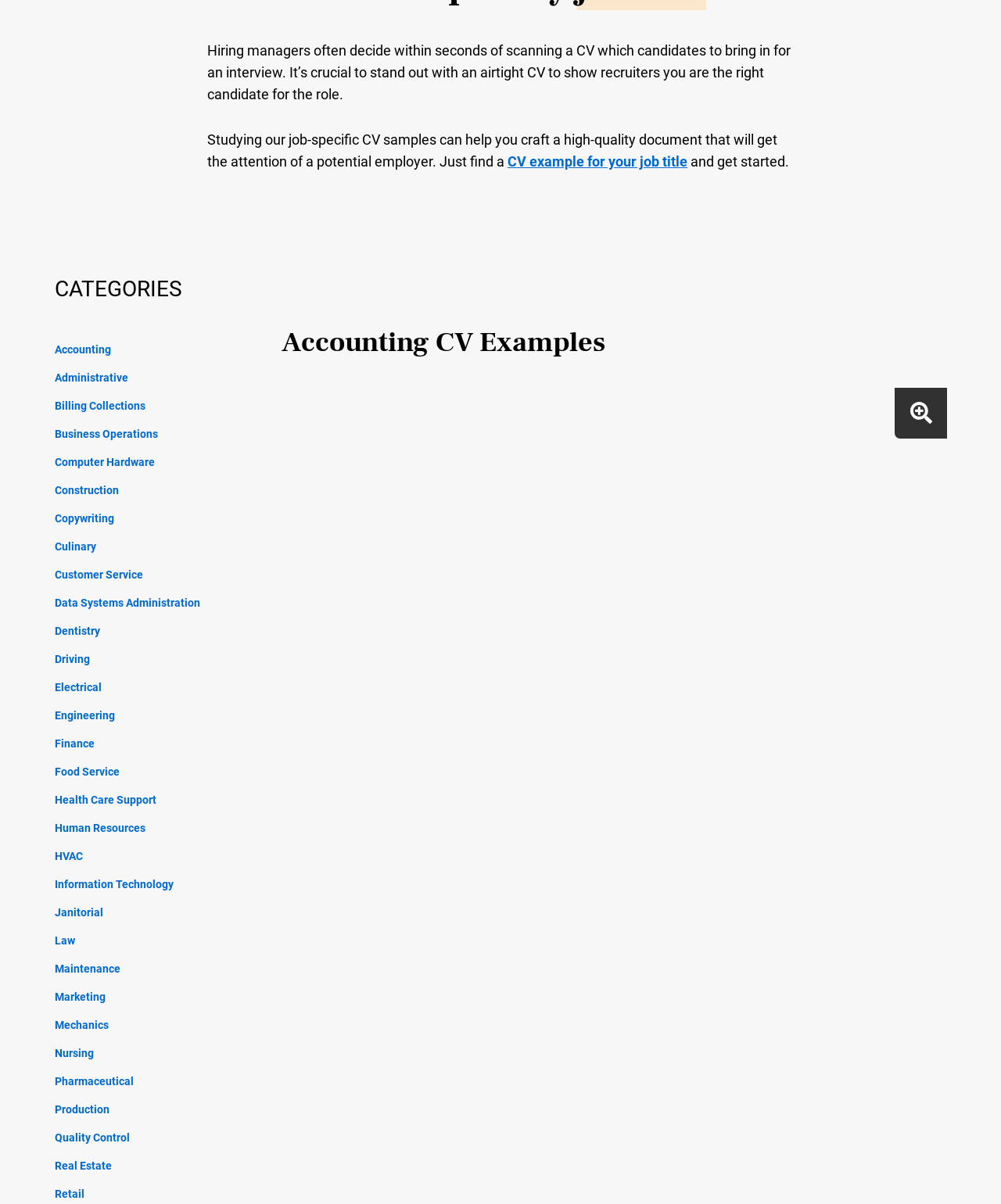Is there a button to zoom in on the webpage?
Using the image, respond with a single word or phrase.

Yes